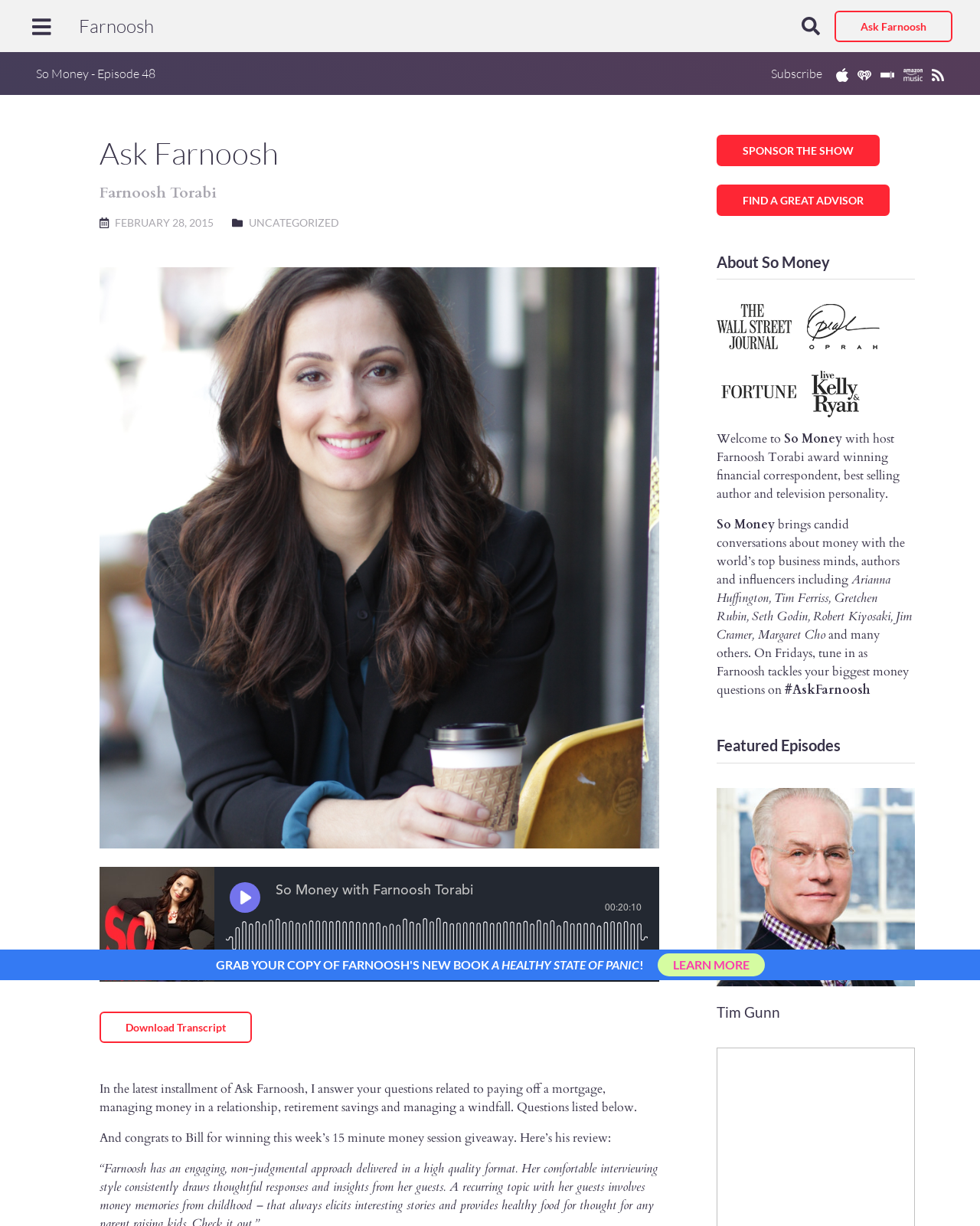Identify the bounding box coordinates of the region I need to click to complete this instruction: "Explore the EXHIBITIONS".

None